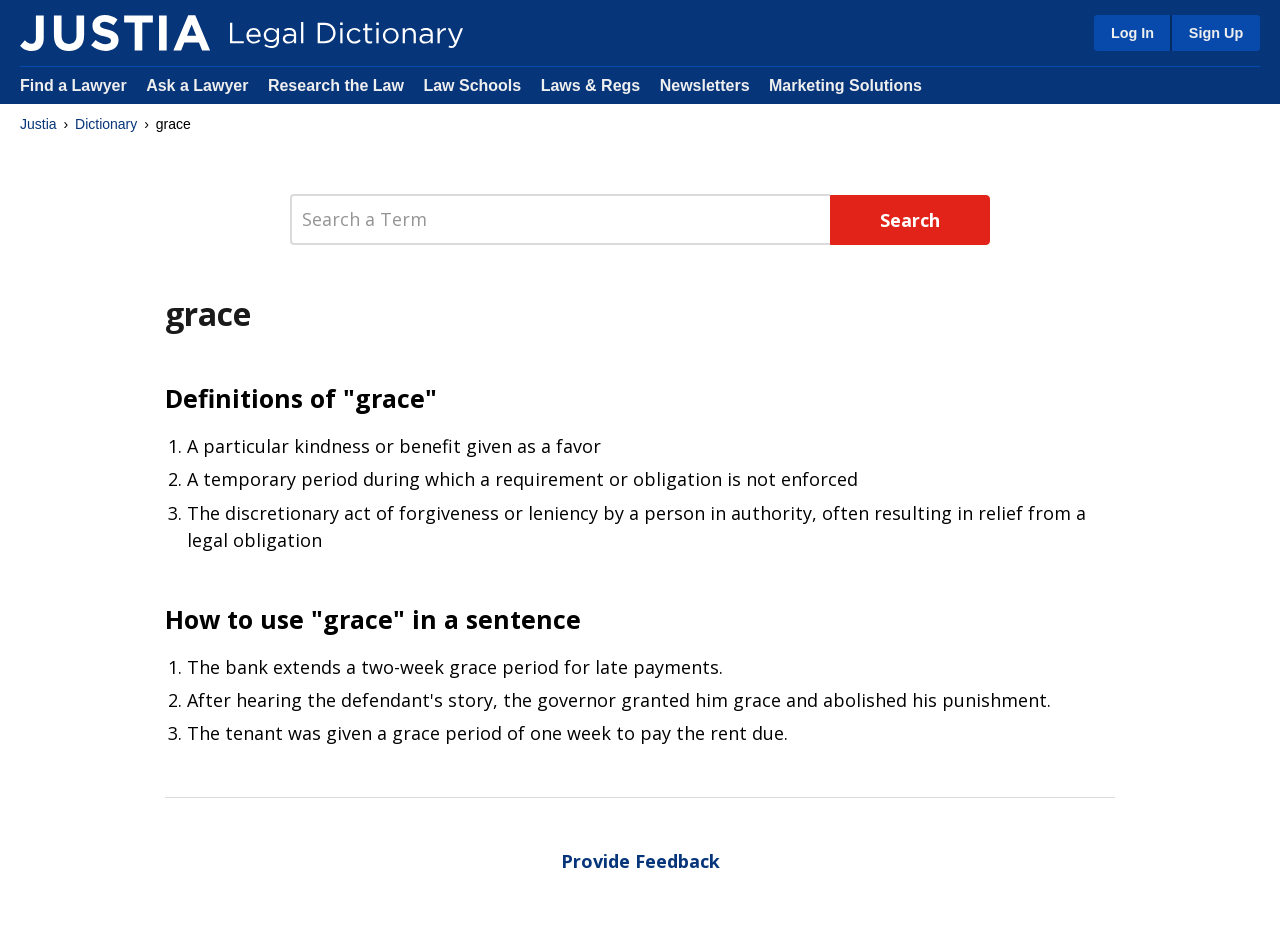Given the description of a UI element: "title="Dictionary"", identify the bounding box coordinates of the matching element in the webpage screenshot.

[0.016, 0.016, 0.164, 0.055]